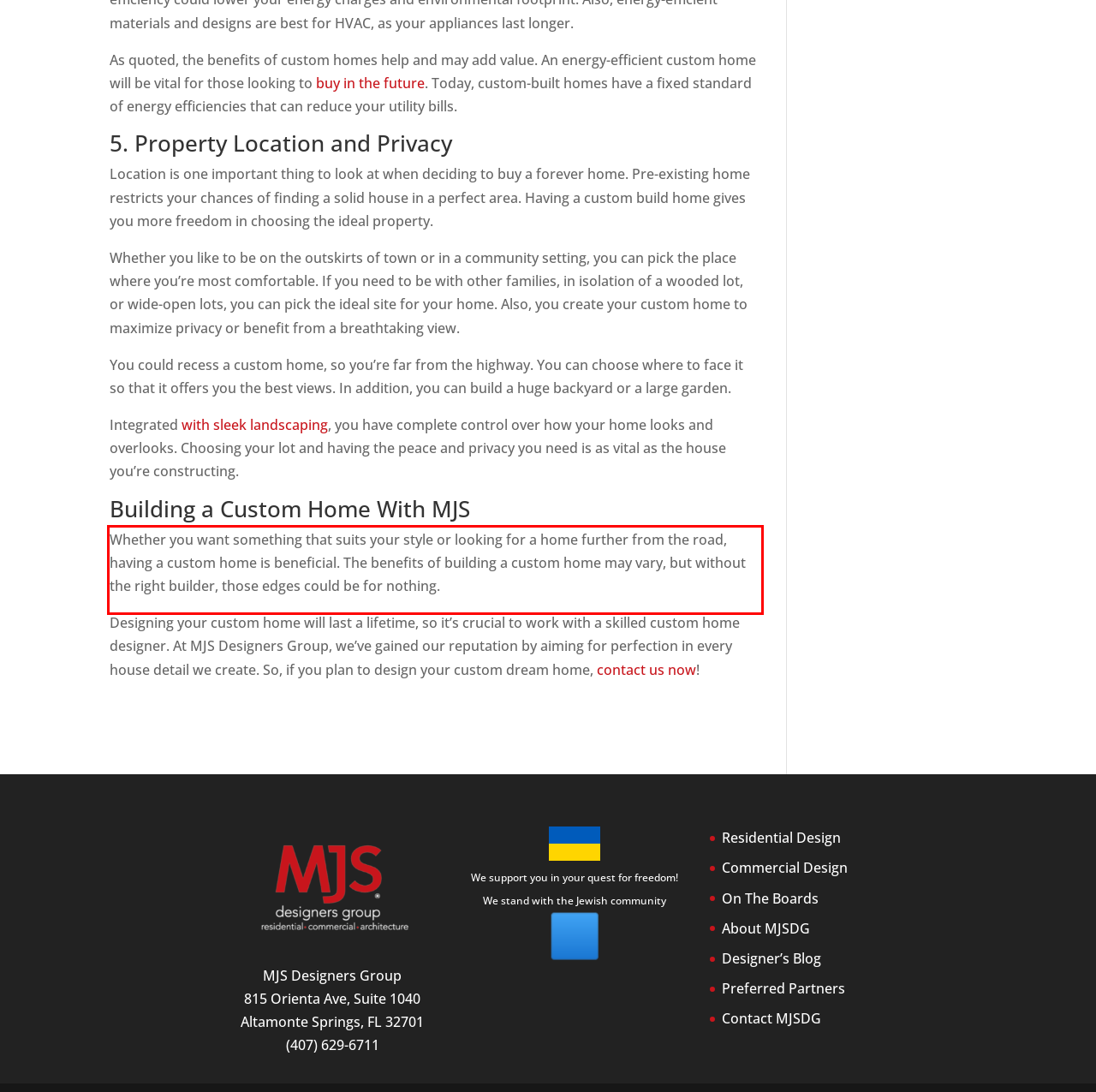Identify and transcribe the text content enclosed by the red bounding box in the given screenshot.

Whether you want something that suits your style or looking for a home further from the road, having a custom home is beneficial. The benefits of building a custom home may vary, but without the right builder, those edges could be for nothing.